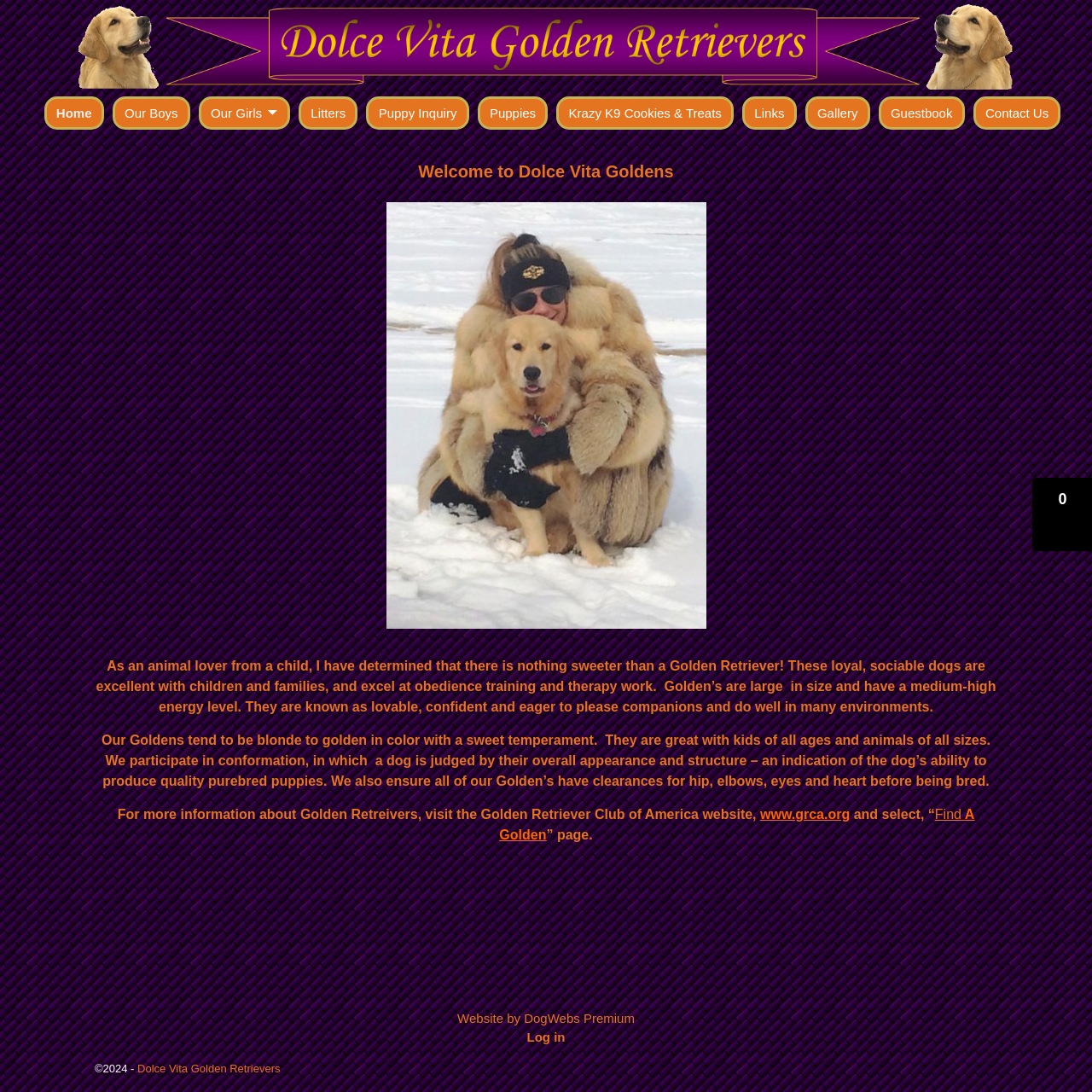Create a detailed summary of the webpage's content and design.

The webpage is about Dolce Vita Golden Retrievers, a breeder of Golden Retriever dogs. At the top of the page, there is a navigation menu with 11 links, including "Home", "Our Boys", "Our Girls", "Litters", "Puppy Inquiry", "Puppies", "Krazy K9 Cookies & Treats", "Links", "Gallery", "Guestbook", and "Contact Us". These links are aligned horizontally and take up about one-tenth of the page's height.

Below the navigation menu, there is a main content area that occupies most of the page. It starts with a heading "Welcome to Dolce Vita Goldens" followed by a brief introduction to Golden Retrievers. The introduction is accompanied by an image on the right side, which takes up about one-quarter of the content area's width.

The main content area is divided into several sections. The first section describes the characteristics of Golden Retrievers, including their loyalty, sociability, and energy level. The second section talks about the breeder's Golden Retrievers, which are blonde to golden in color and have a sweet temperament. The third section mentions the breeder's participation in conformation and the clearances they have for hip, elbows, eyes, and heart before breeding.

The page also provides a link to the Golden Retriever Club of America website and a "Find a Golden" page. At the bottom of the page, there is a footer area with a copyright notice, a link to the website's login page, and a credit to the website designer, DogWebs Premium. On the bottom right corner, there is a button with a "0" label, accompanied by a small image.